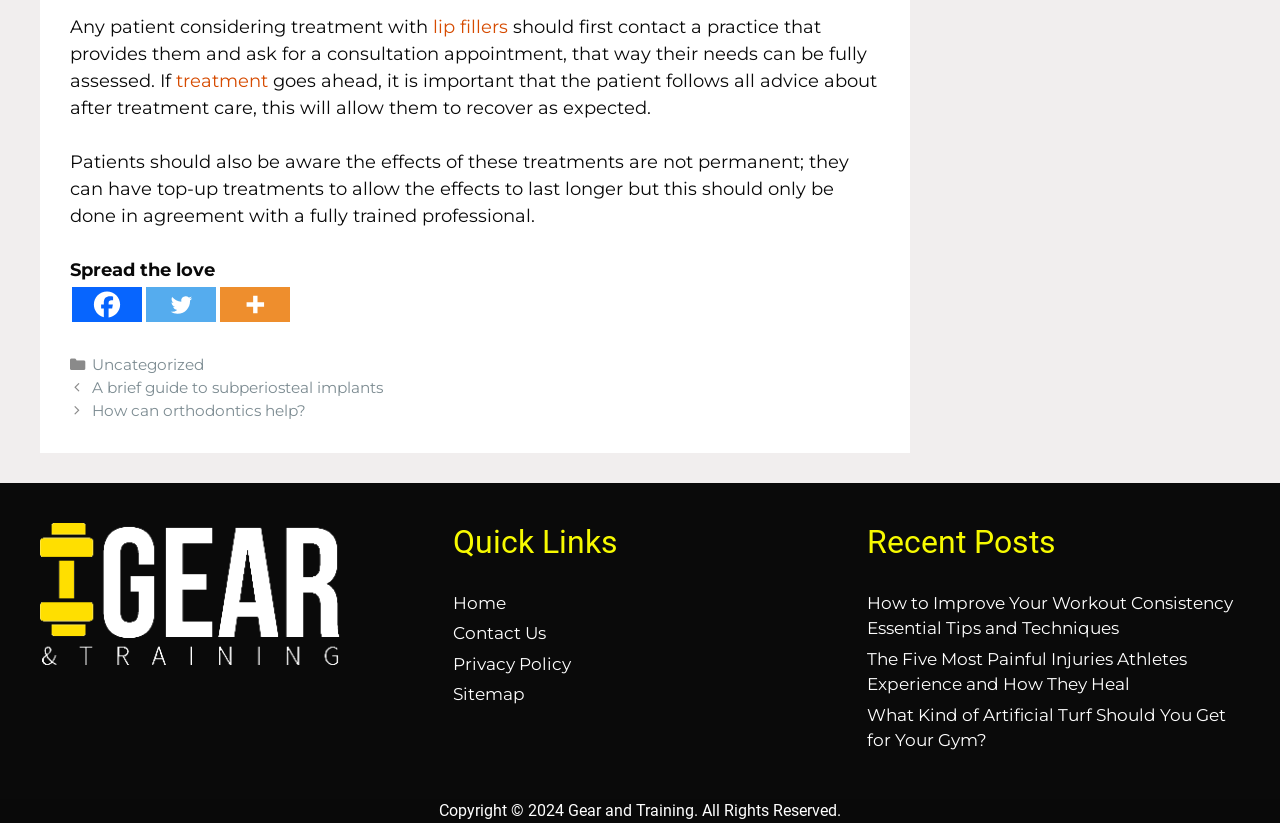Please find the bounding box coordinates of the element's region to be clicked to carry out this instruction: "Follow treatment link".

[0.138, 0.085, 0.209, 0.111]